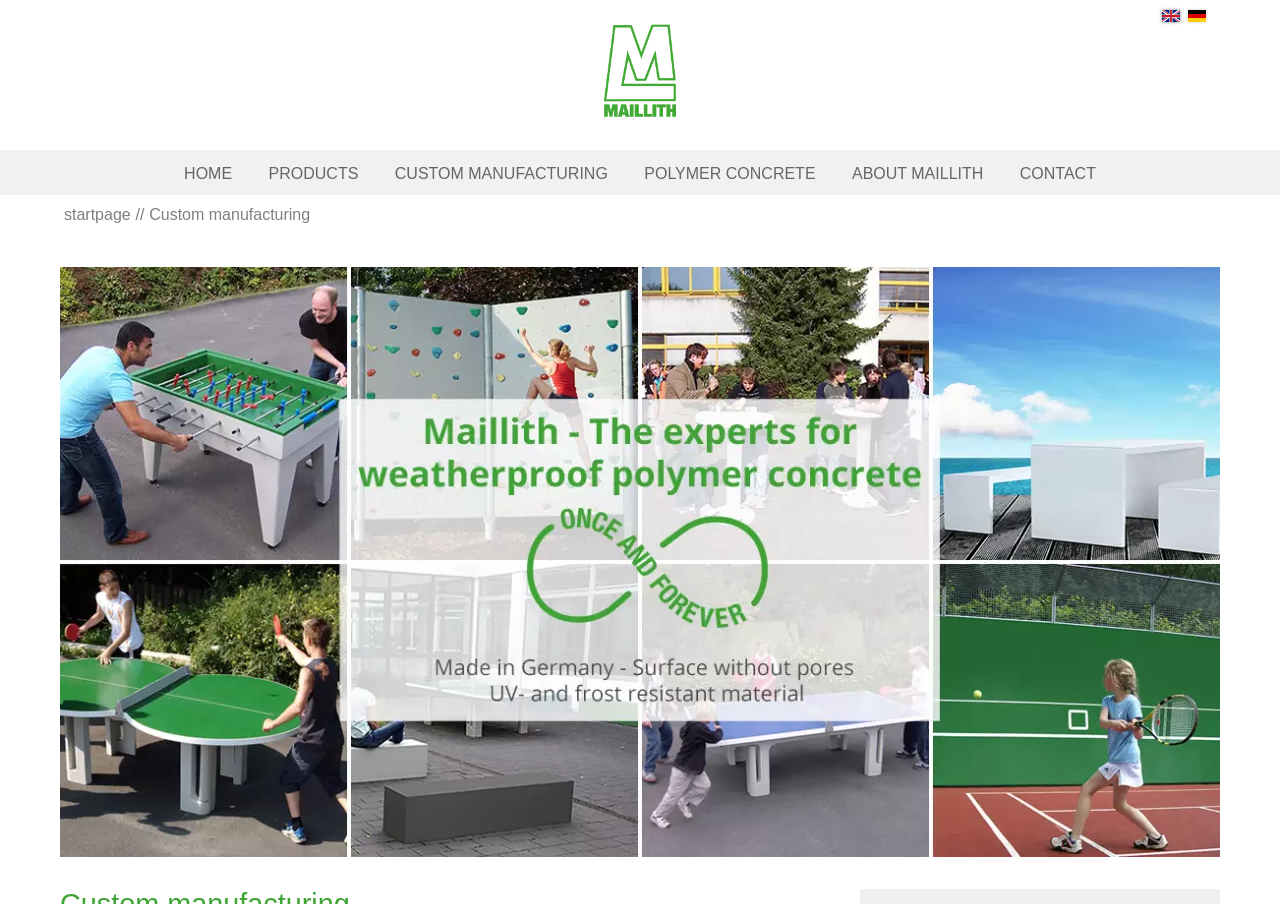Provide a brief response in the form of a single word or phrase:
What type of material is used in the products?

Polymer concrete